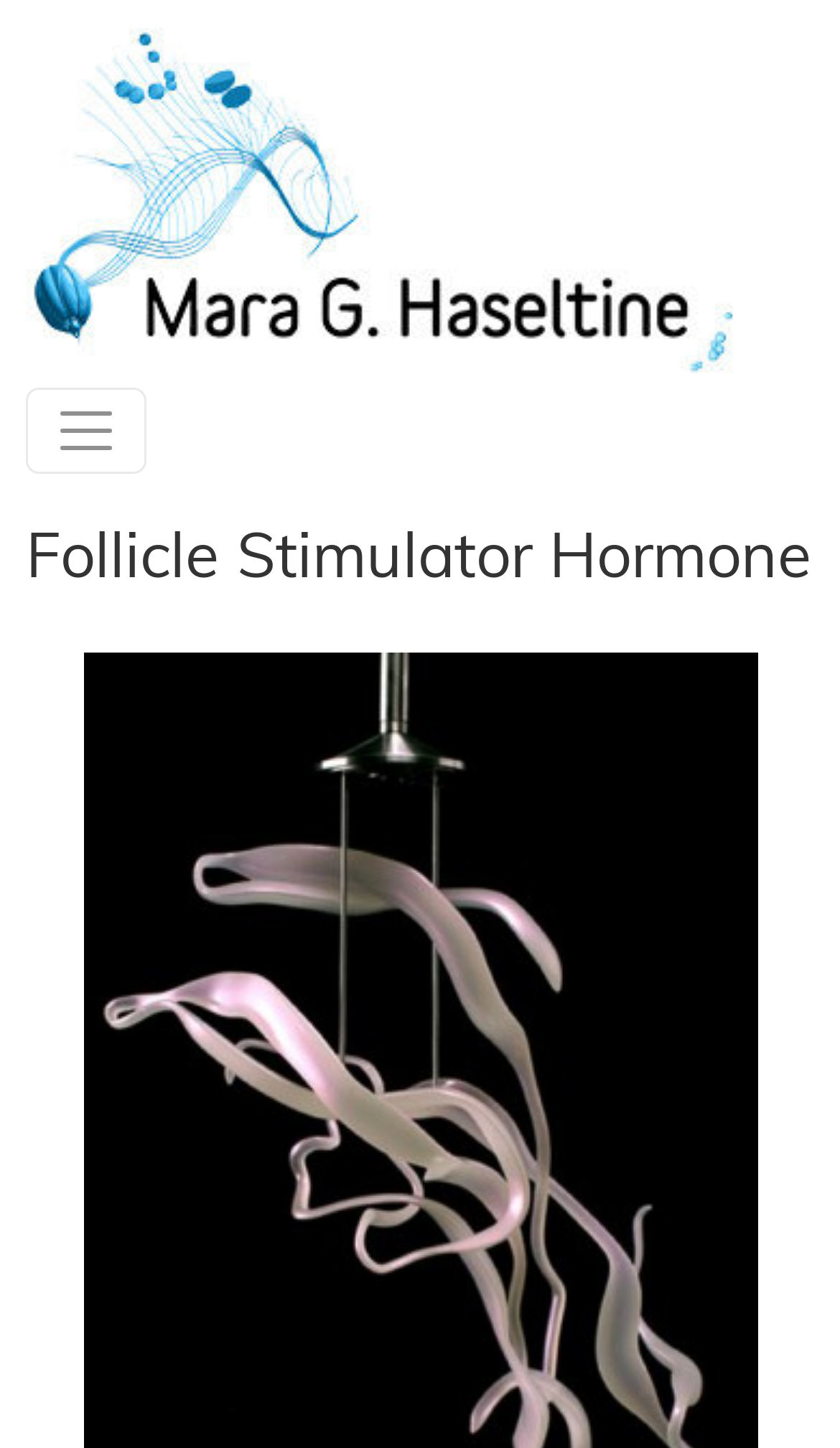Determine the bounding box coordinates for the UI element described. Format the coordinates as (top-left x, top-left y, bottom-right x, bottom-right y) and ensure all values are between 0 and 1. Element description: aria-label="Toggle navigation"

[0.031, 0.268, 0.174, 0.327]